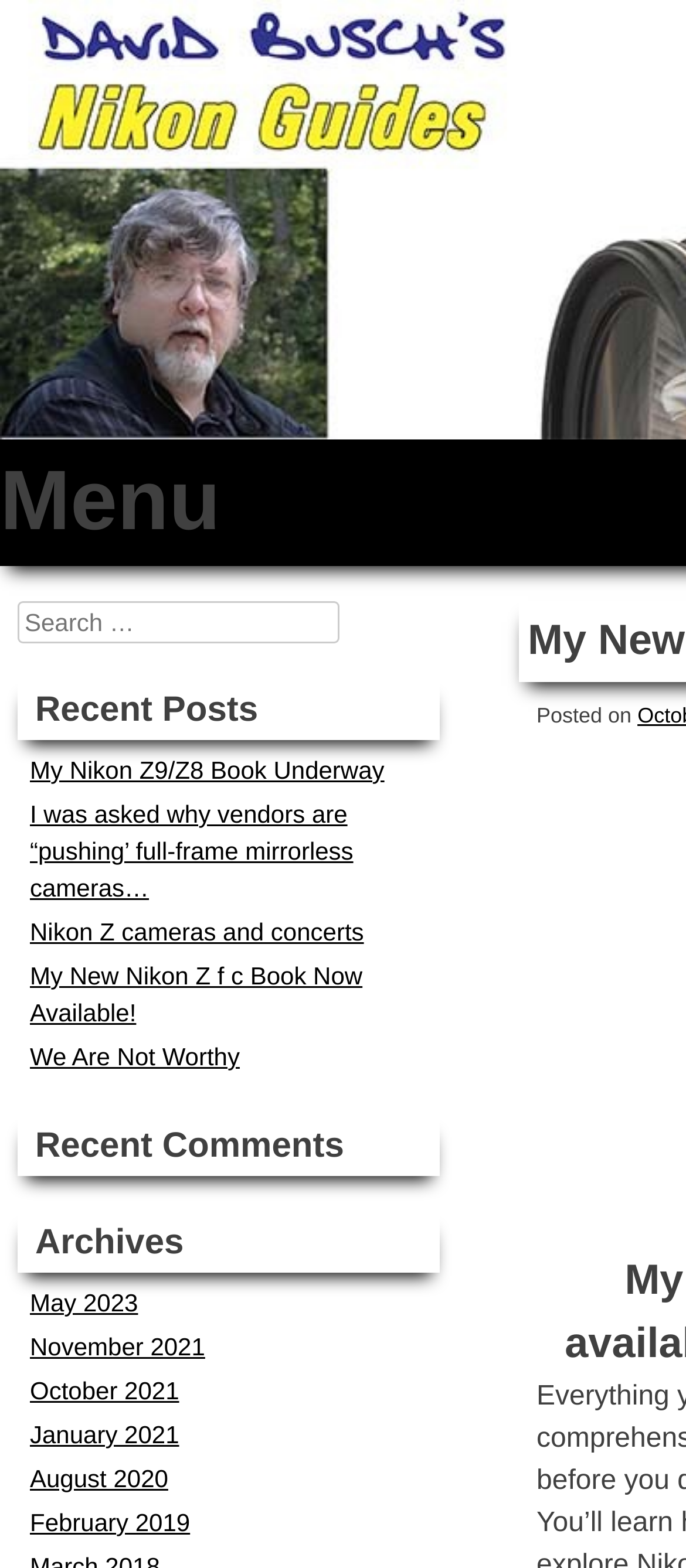Identify the bounding box coordinates of the clickable region necessary to fulfill the following instruction: "View posts from May 2023". The bounding box coordinates should be four float numbers between 0 and 1, i.e., [left, top, right, bottom].

[0.044, 0.822, 0.201, 0.84]